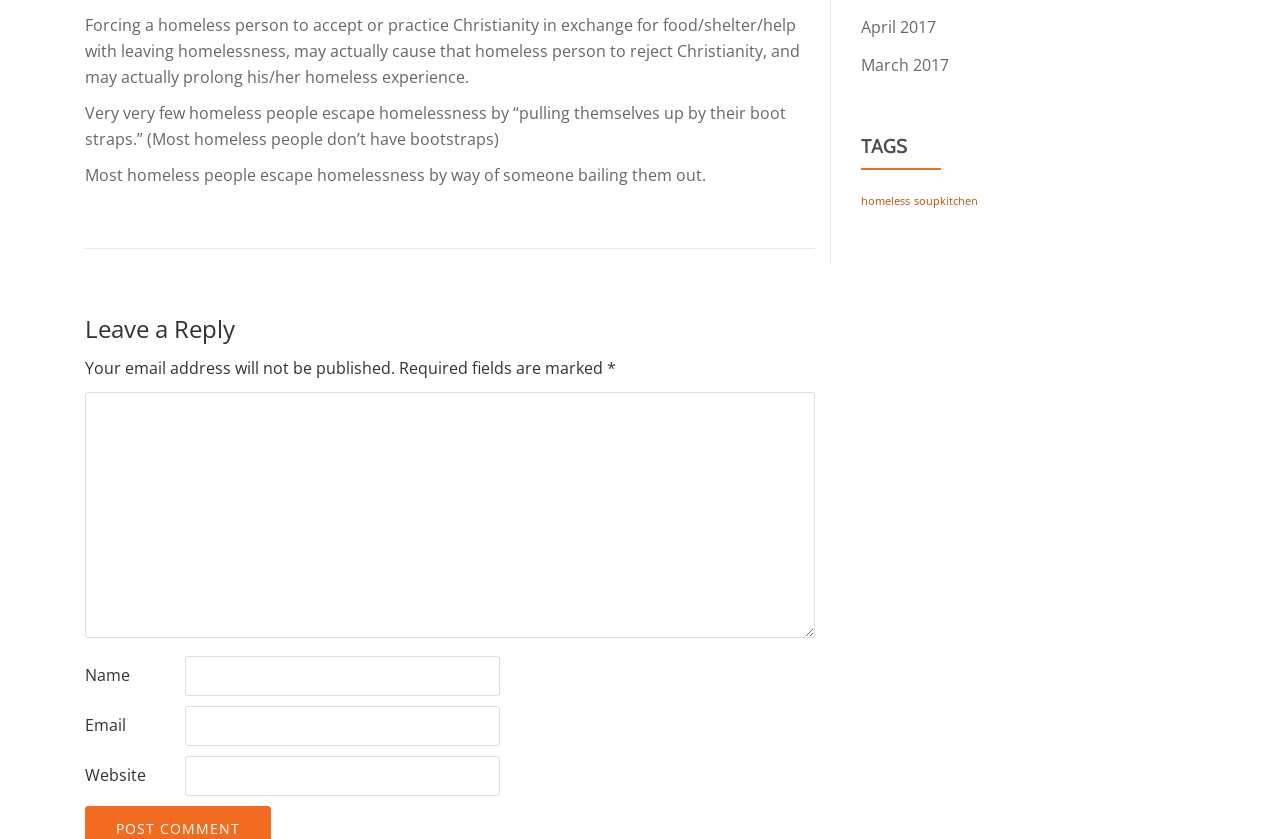Find and specify the bounding box coordinates that correspond to the clickable region for the instruction: "View April 2017 posts".

[0.673, 0.019, 0.731, 0.045]